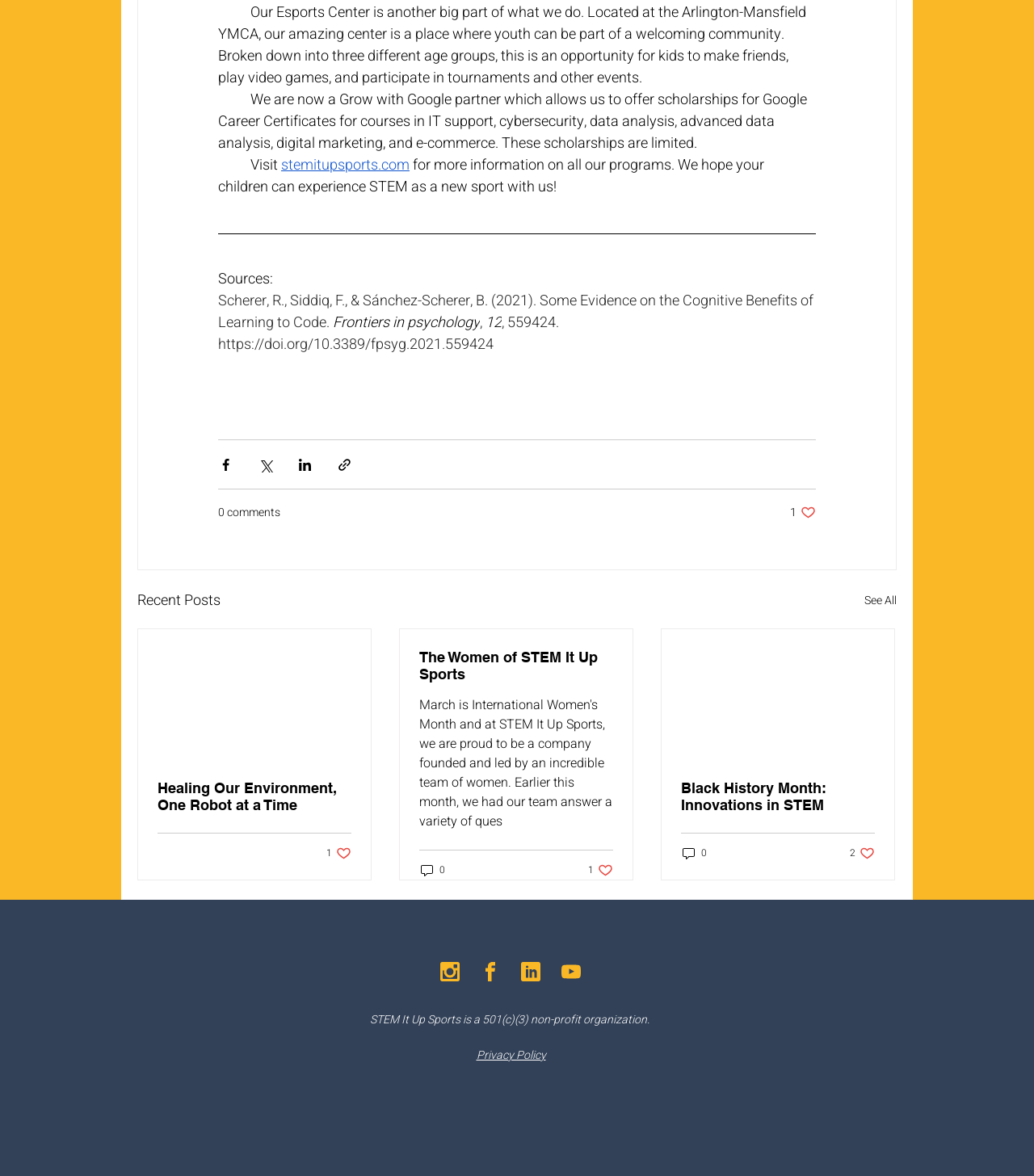What is the topic of the second post?
Identify the answer in the screenshot and reply with a single word or phrase.

The Women of STEM It Up Sports